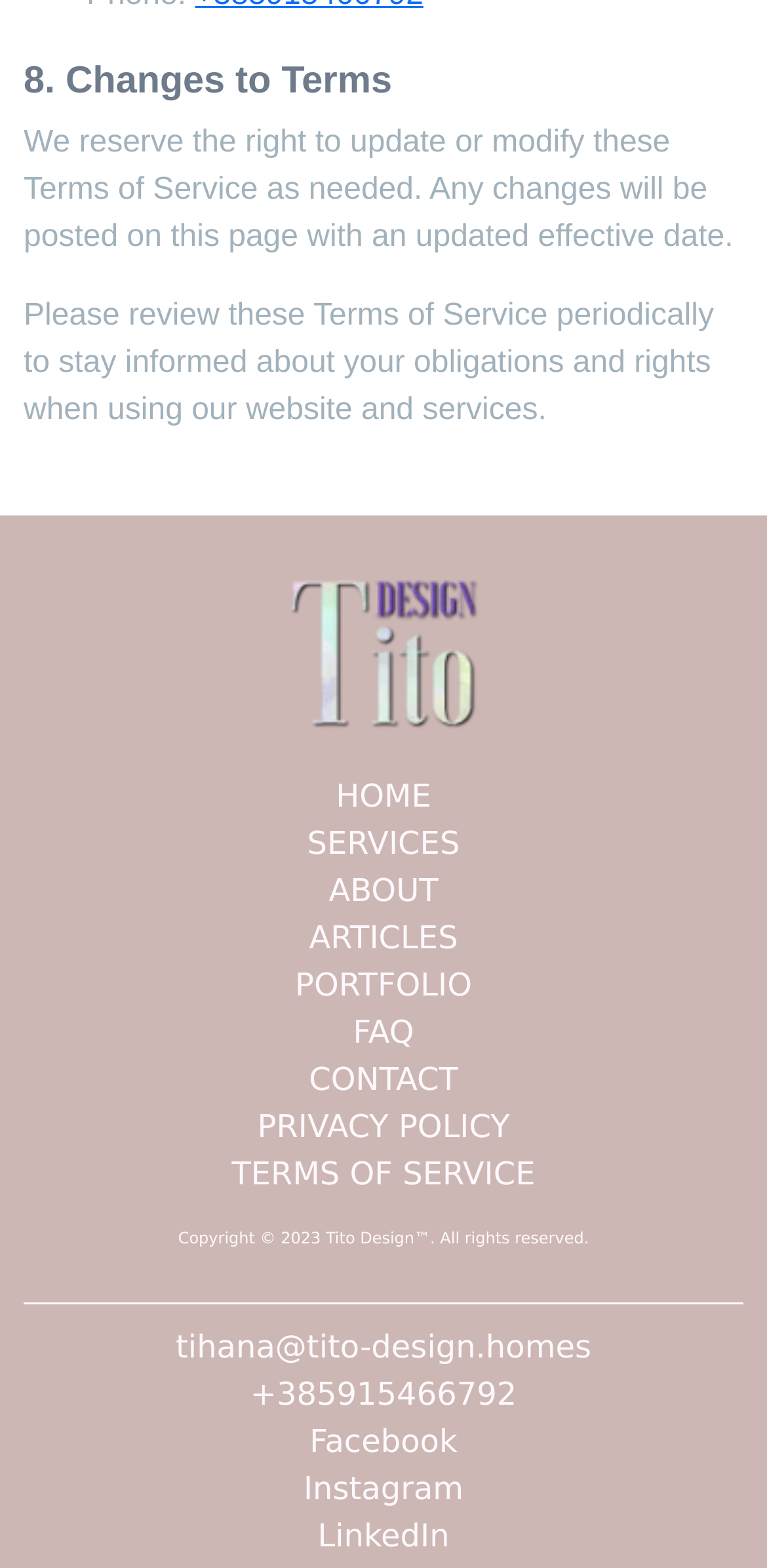Determine the bounding box coordinates of the clickable region to carry out the instruction: "read terms of service".

[0.031, 0.734, 0.969, 0.764]